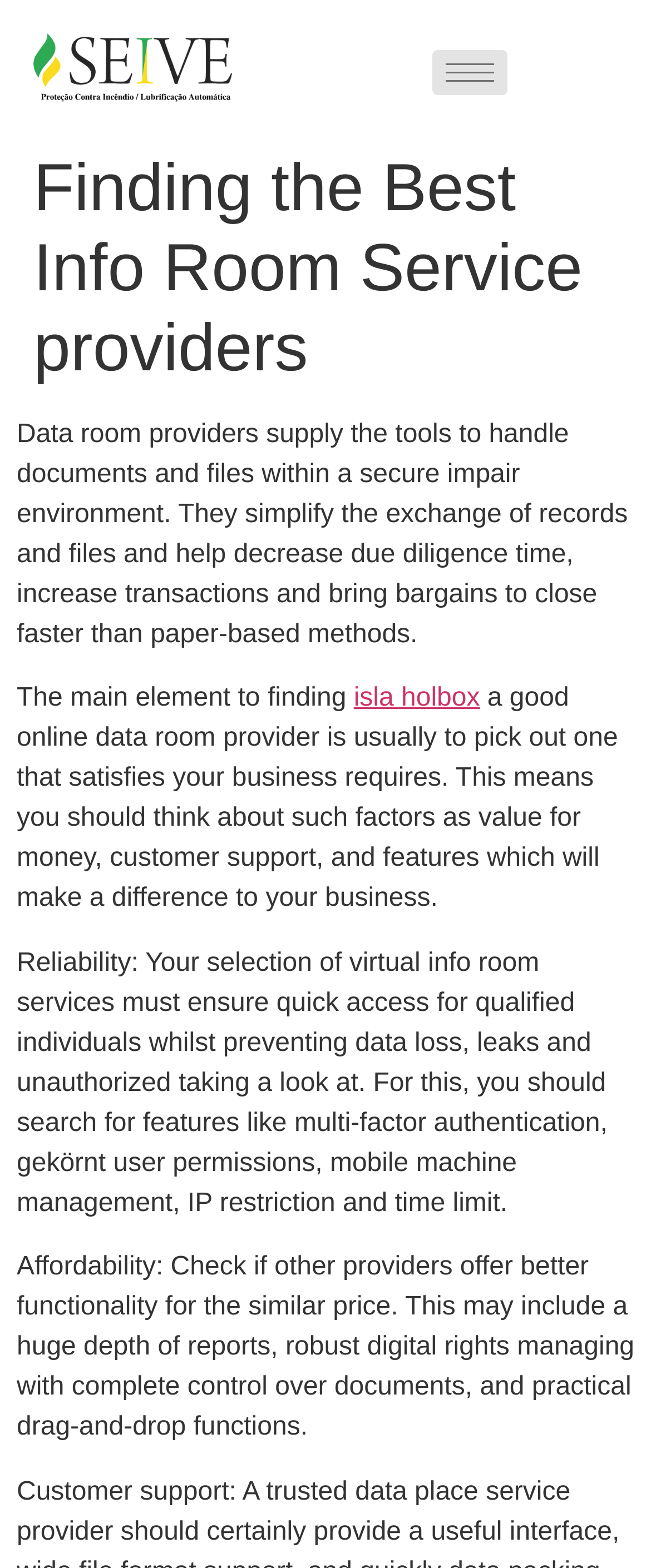Give a concise answer of one word or phrase to the question: 
What is the importance of reliability in virtual info room services?

prevent data loss and leaks